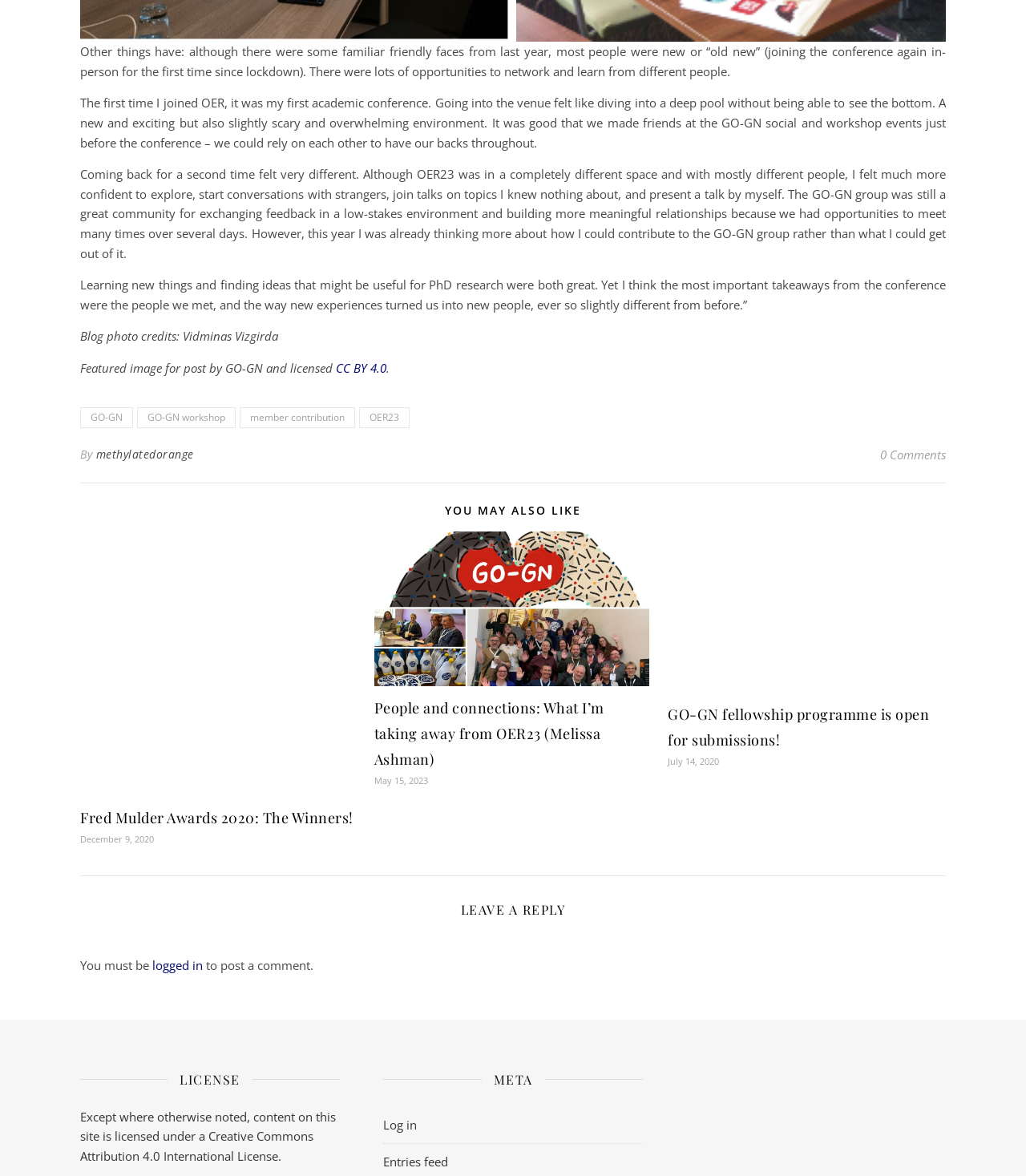Bounding box coordinates are to be given in the format (top-left x, top-left y, bottom-right x, bottom-right y). All values must be floating point numbers between 0 and 1. Provide the bounding box coordinate for the UI element described as: https://pt-br.facebook.com/groups/459804204197210/permalink/1706471922863759/

None